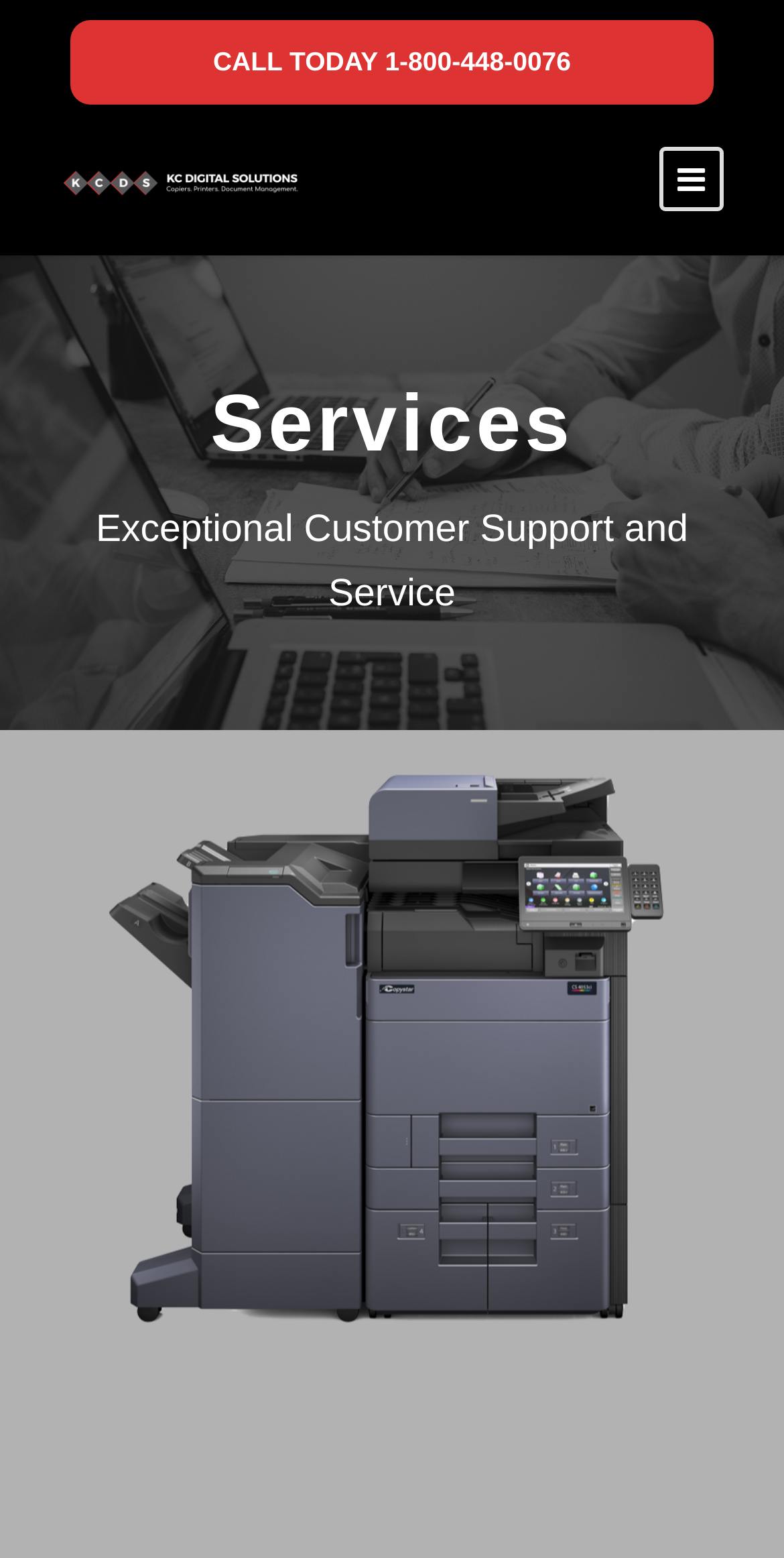Based on the element description CALL TODAY 1-800-448-0076, identify the bounding box of the UI element in the given webpage screenshot. The coordinates should be in the format (top-left x, top-left y, bottom-right x, bottom-right y) and must be between 0 and 1.

[0.272, 0.03, 0.728, 0.049]